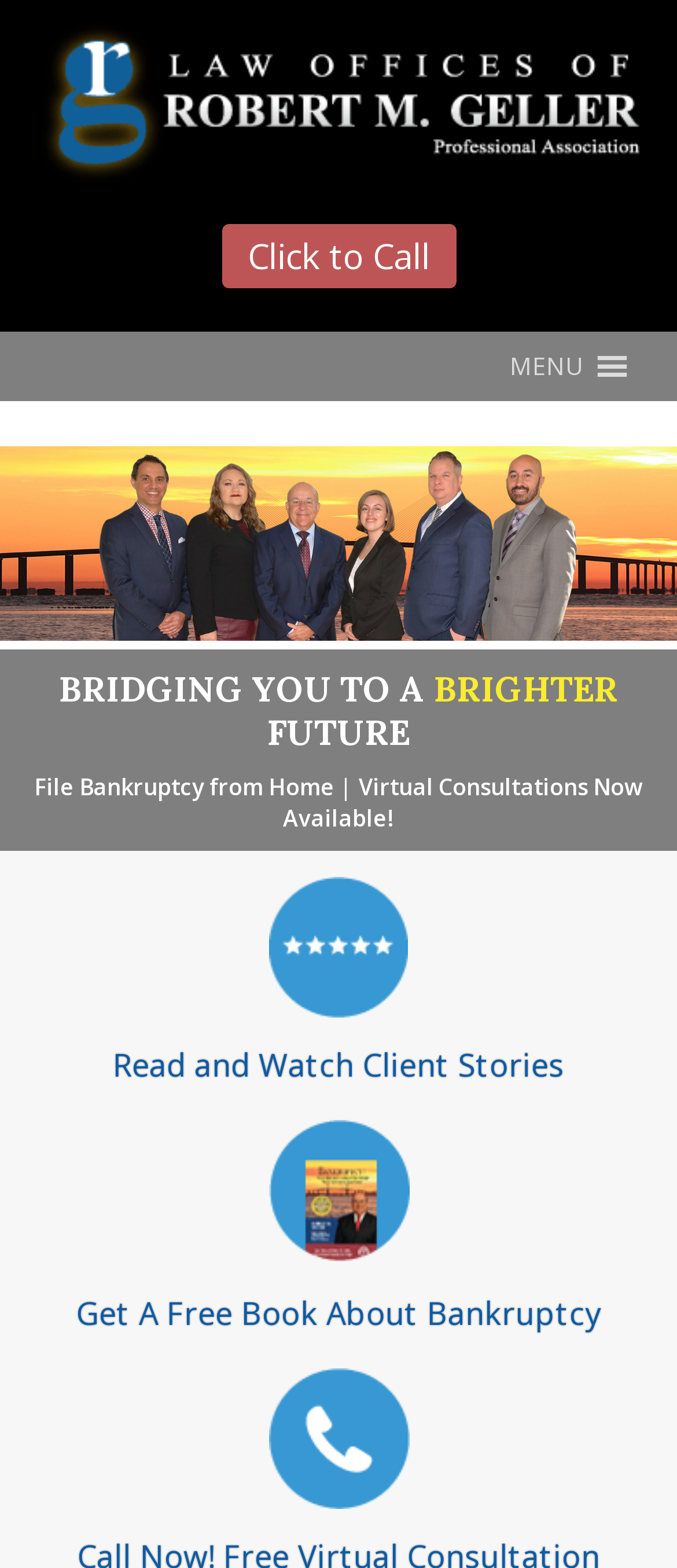Please determine and provide the text content of the webpage's heading.

Are Debt Collectors Your “Friends?” Social Networks and Debt Collection